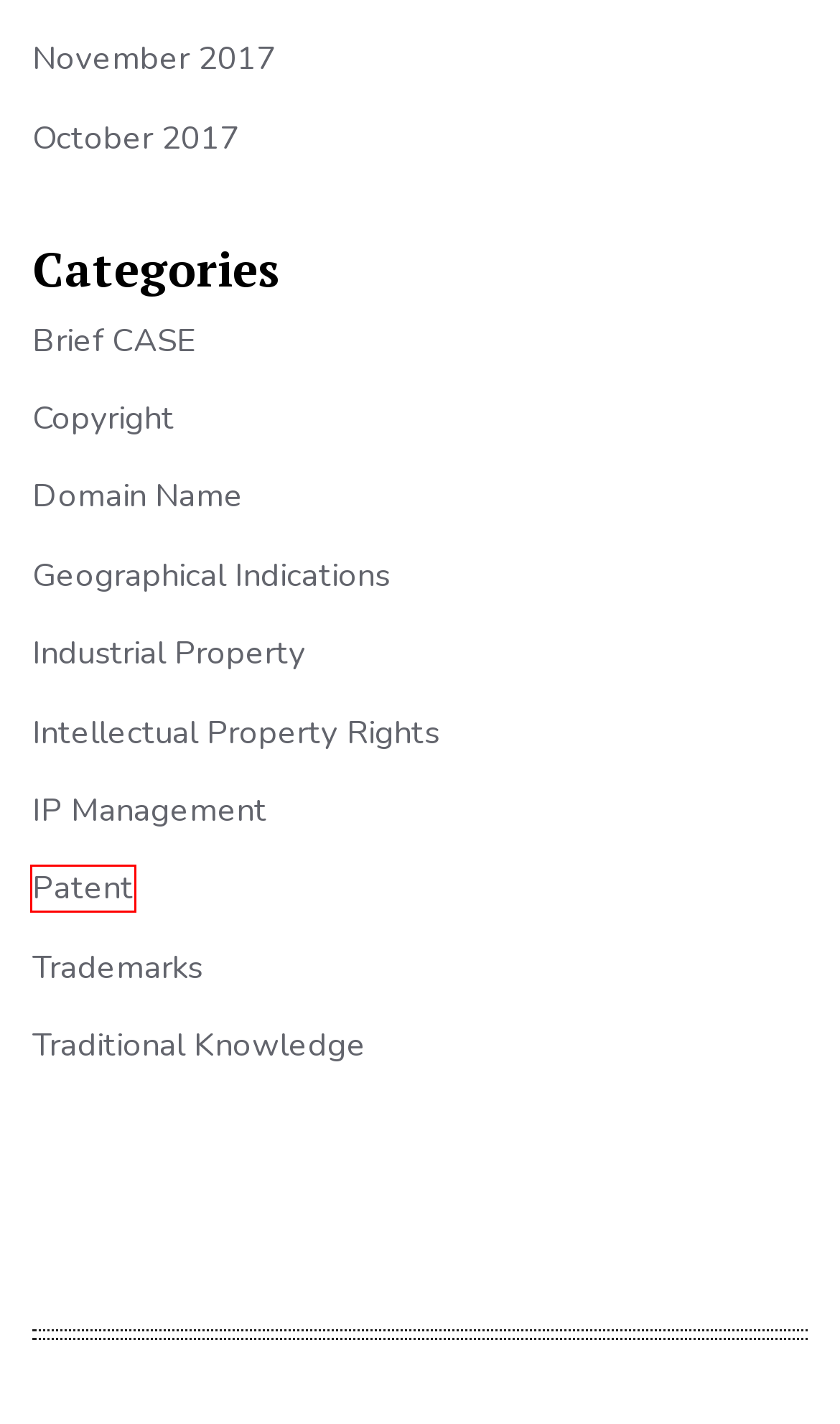You have a screenshot showing a webpage with a red bounding box highlighting an element. Choose the webpage description that best fits the new webpage after clicking the highlighted element. The descriptions are:
A. Industrial Property – Intellectual Property Primer
B. Brief CASE – Intellectual Property Primer
C. Copyright – Intellectual Property Primer
D. Domain Name – Intellectual Property Primer
E. Traditional Knowledge – Intellectual Property Primer
F. IP Management – Intellectual Property Primer
G. Trademarks – Intellectual Property Primer
H. Patent – Intellectual Property Primer

H